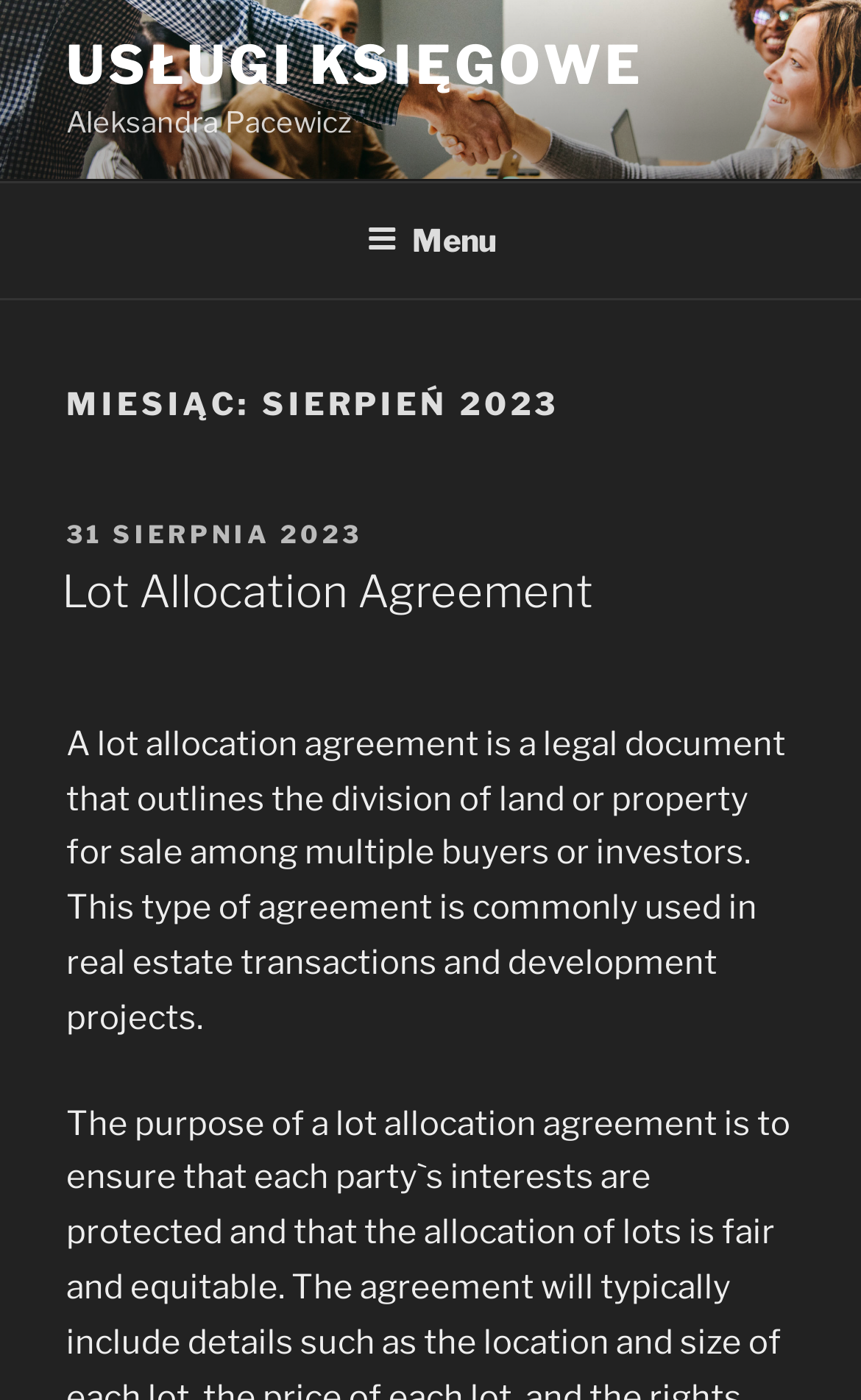What is the date of the latest article?
Can you offer a detailed and complete answer to this question?

The date of the latest article is mentioned in the link element '31 SIERPNIA 2023' which is located below the heading 'MIESIĄC: SIERPIEŃ 2023'.